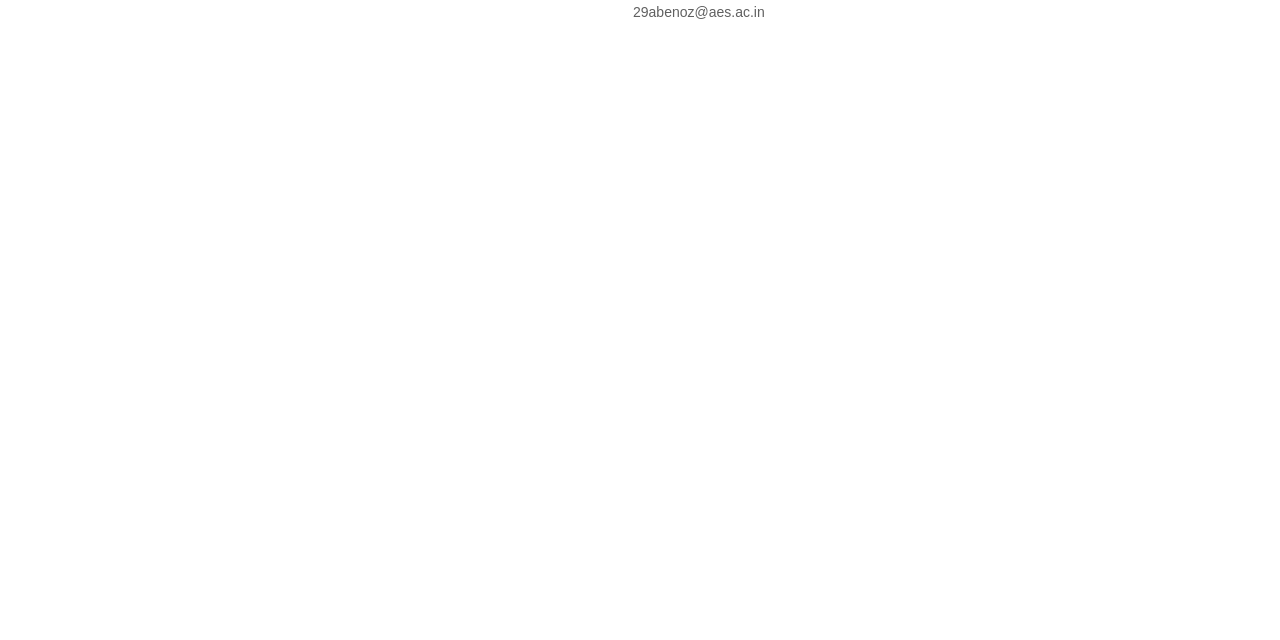Identify and provide the bounding box for the element described by: "29abenoz@aes.ac.in".

[0.495, 0.006, 0.597, 0.031]